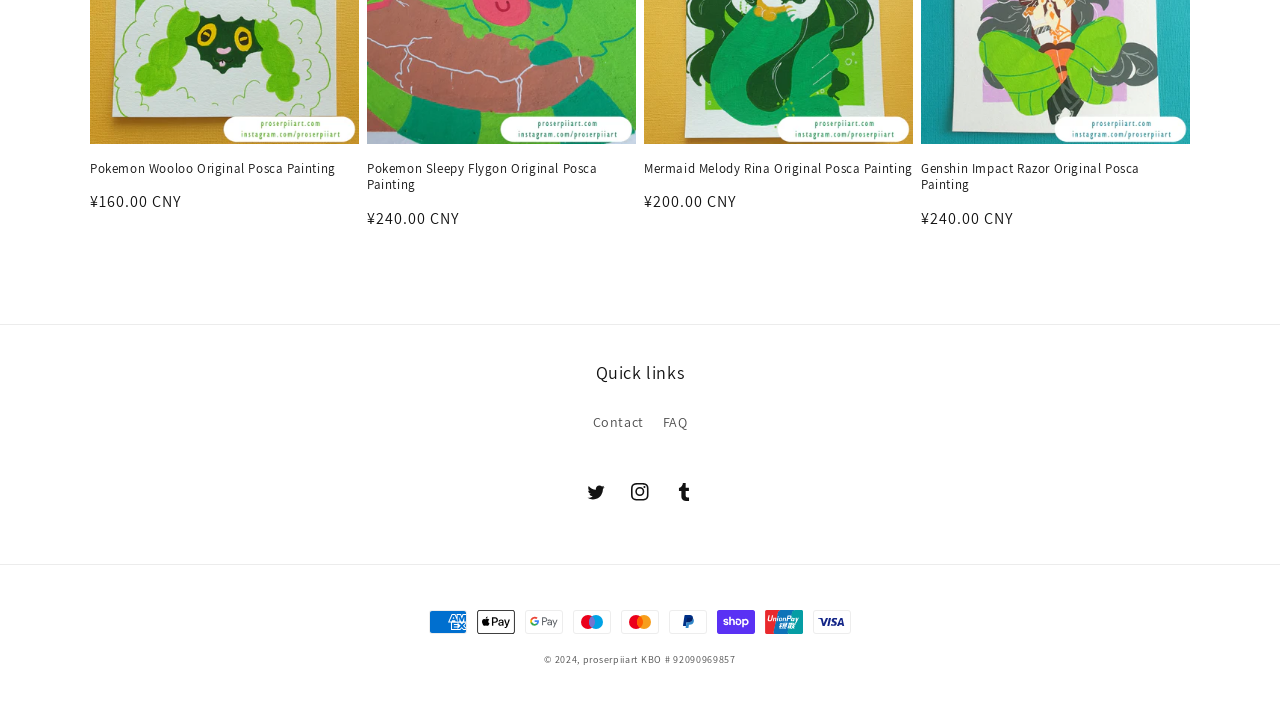Answer this question in one word or a short phrase: What are the payment methods accepted?

Multiple